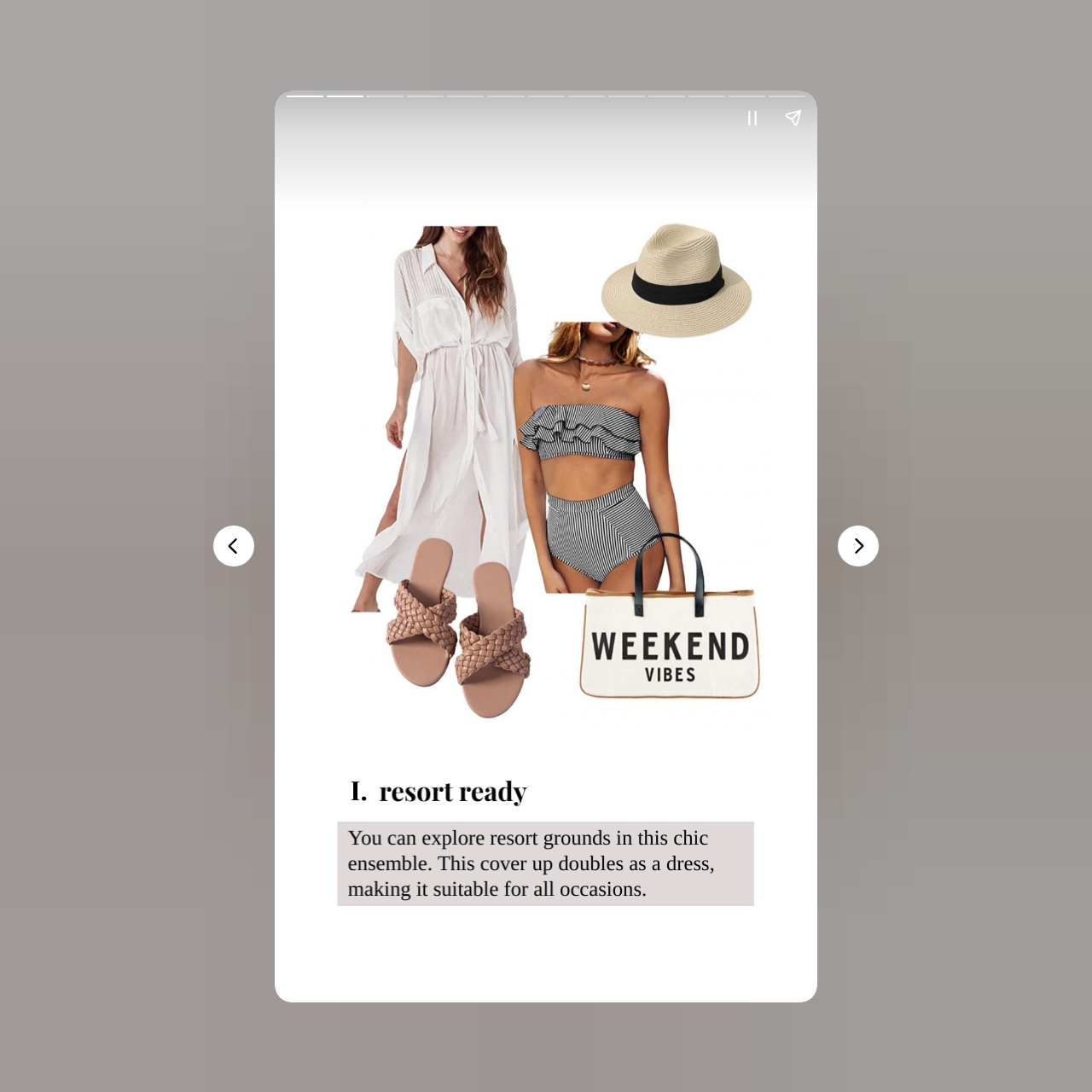Generate a thorough description of the webpage.

The webpage appears to be a blog post or article about Spring break outfits from Amazon. At the top of the page, there is a title "resort ready" in a prominent position. Below the title, there is a descriptive paragraph about a chic ensemble that can be worn on resort grounds, which doubles as a dress for all occasions.

To the left of the title, there is a small image labeled "beach ready Amazon look", which is likely a visual representation of the outfit being described. Above the image, there is a small text "I." which may be a numbering or a label.

On the top-right corner of the page, there are two buttons, "Pause story" and "Share story", which suggest that the content is part of a story or a series of posts. Below these buttons, there are navigation buttons "Previous page" and "Next page", allowing users to navigate through the content.

The page also has a background canvas that spans the entire width and height of the page. Additionally, there are two complementary elements on the page, one on the top-left corner and another on the top-right corner, which may contain additional information or decorative elements.